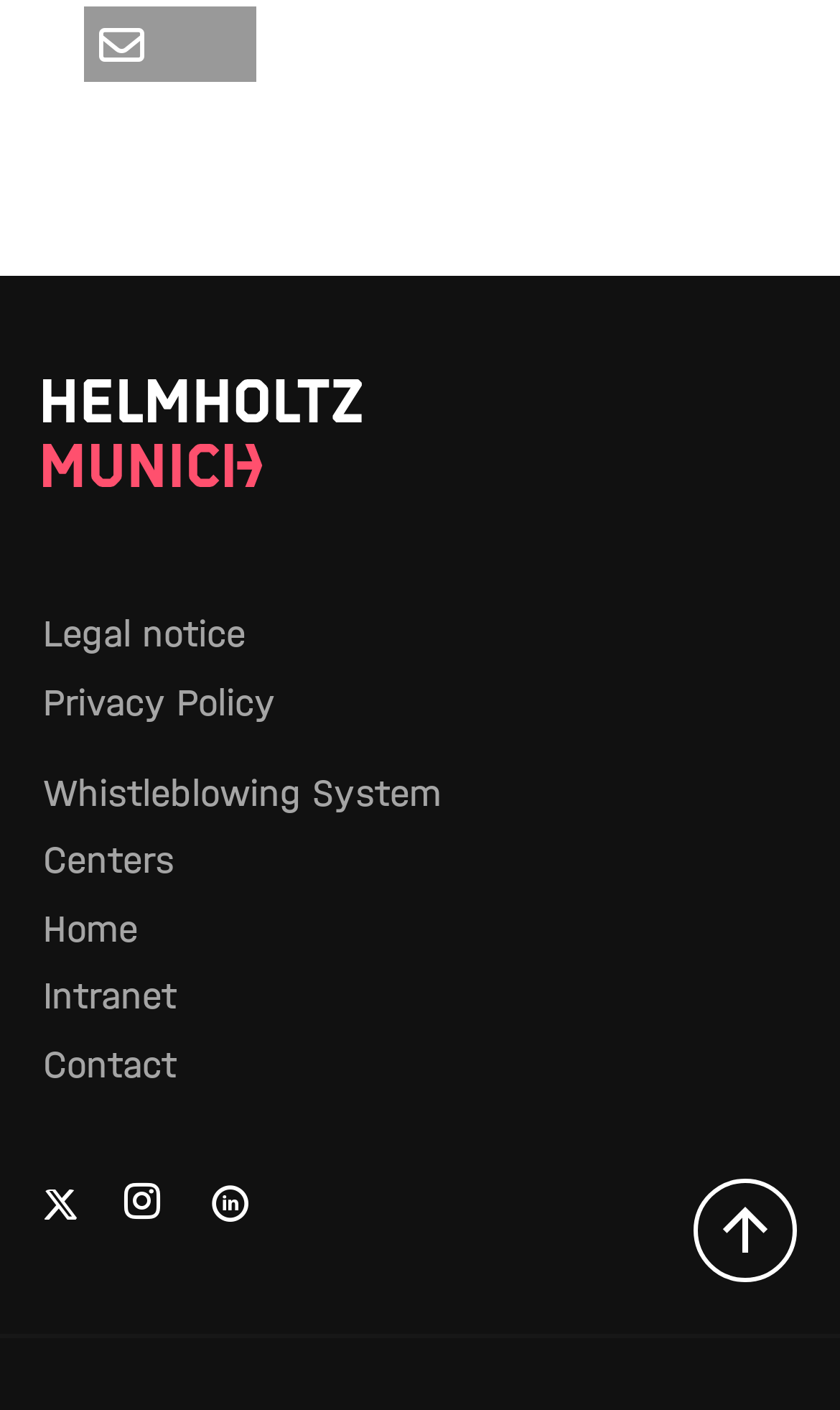How many links are there in the list of links?
Using the image as a reference, answer with just one word or a short phrase.

7